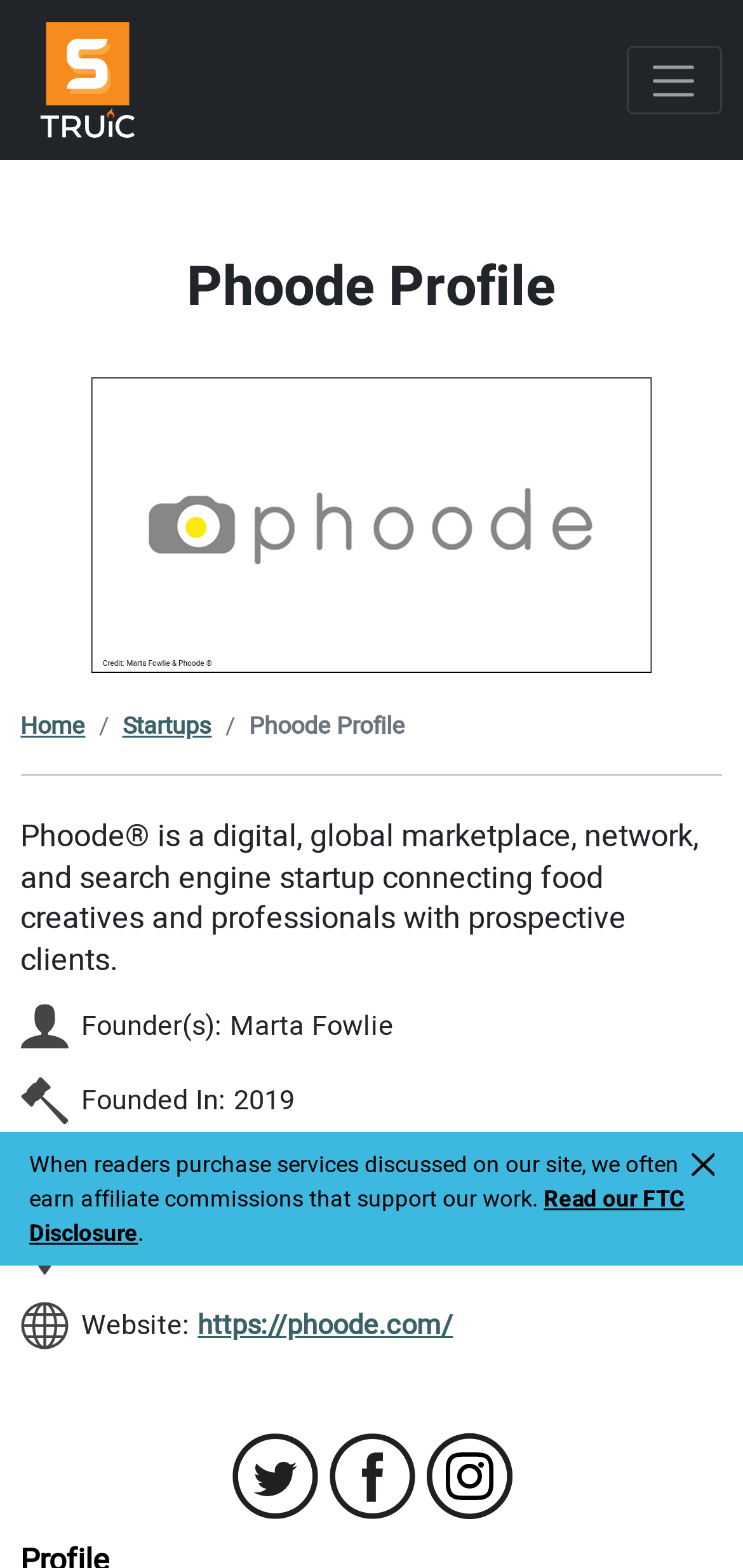Please identify the bounding box coordinates of the element that needs to be clicked to perform the following instruction: "Toggle the main navigation".

[0.843, 0.029, 0.972, 0.073]